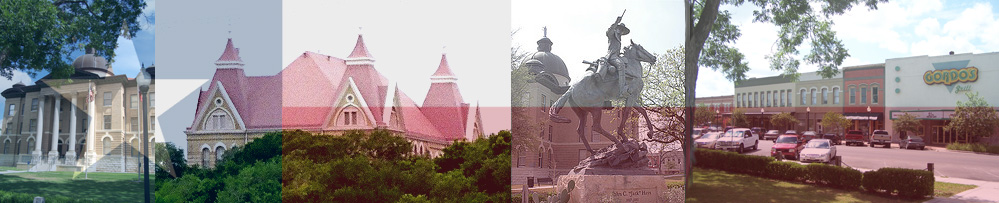From the details in the image, provide a thorough response to the question: What is depicted in the right side of the image?

According to the caption, the right side of the image reveals a vibrant shopping area, suggesting a modern aspect of Texas life, with businesses bustling and cars parked along the street.